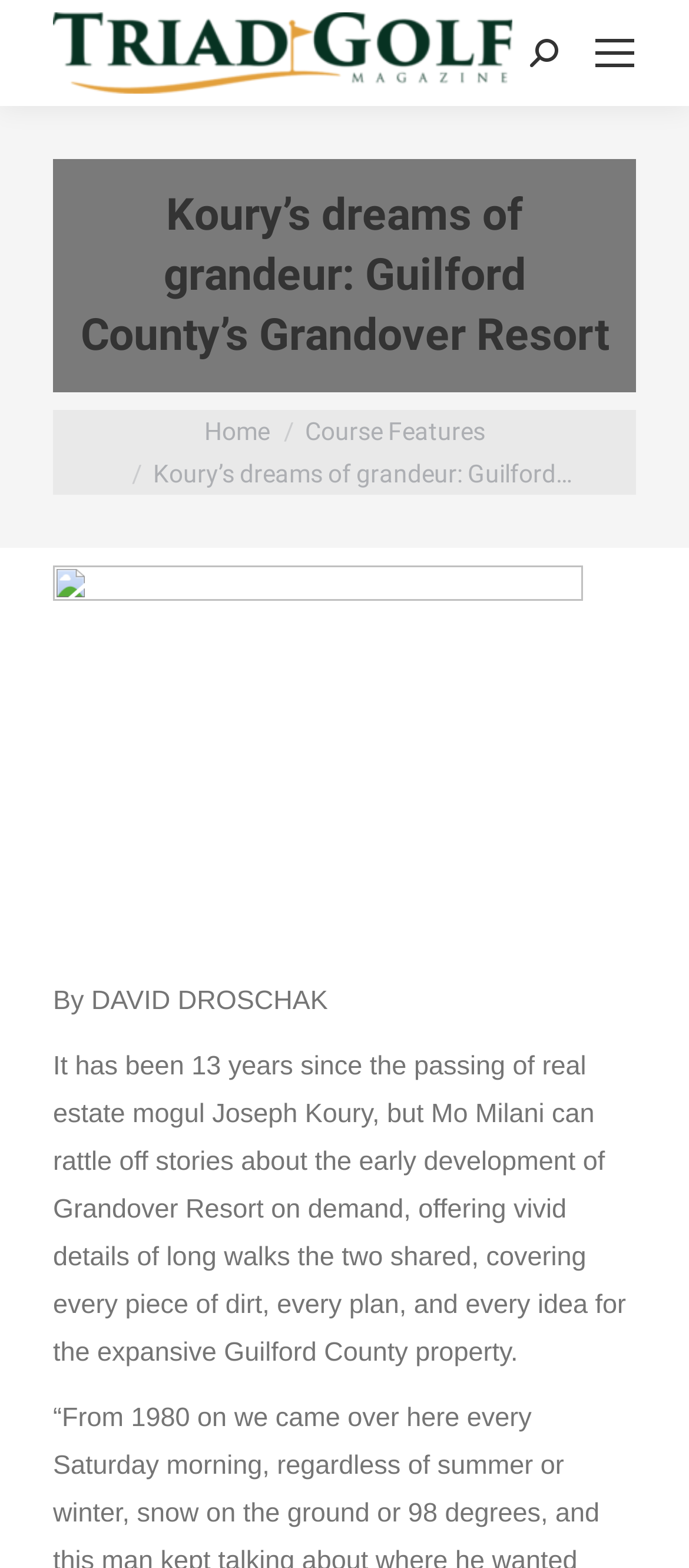Determine the bounding box for the UI element described here: "Cart".

None